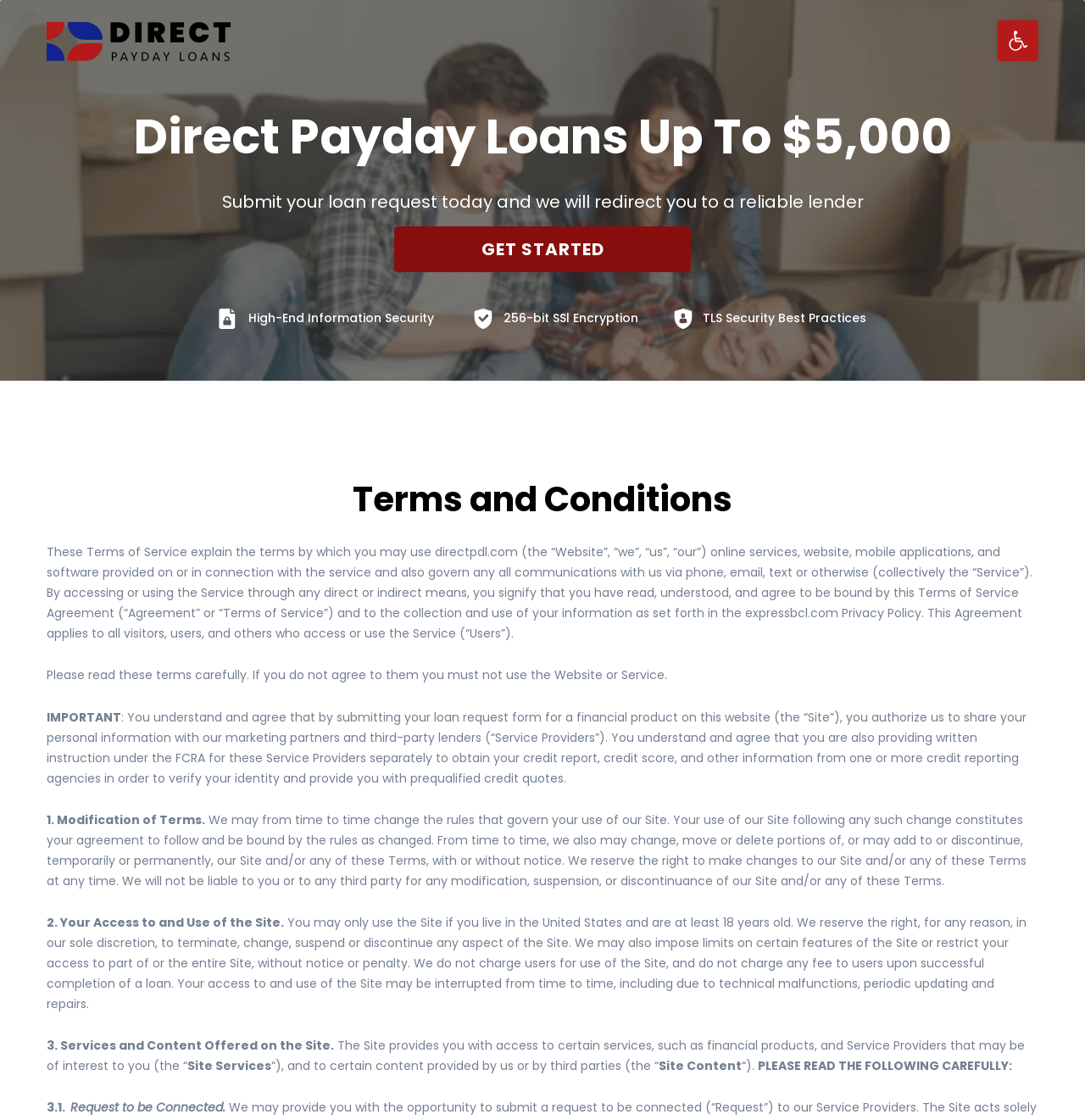Determine the bounding box coordinates in the format (top-left x, top-left y, bottom-right x, bottom-right y). Ensure all values are floating point numbers between 0 and 1. Identify the bounding box of the UI element described by: title="Direct Payday Loans"

[0.043, 0.0, 0.212, 0.074]